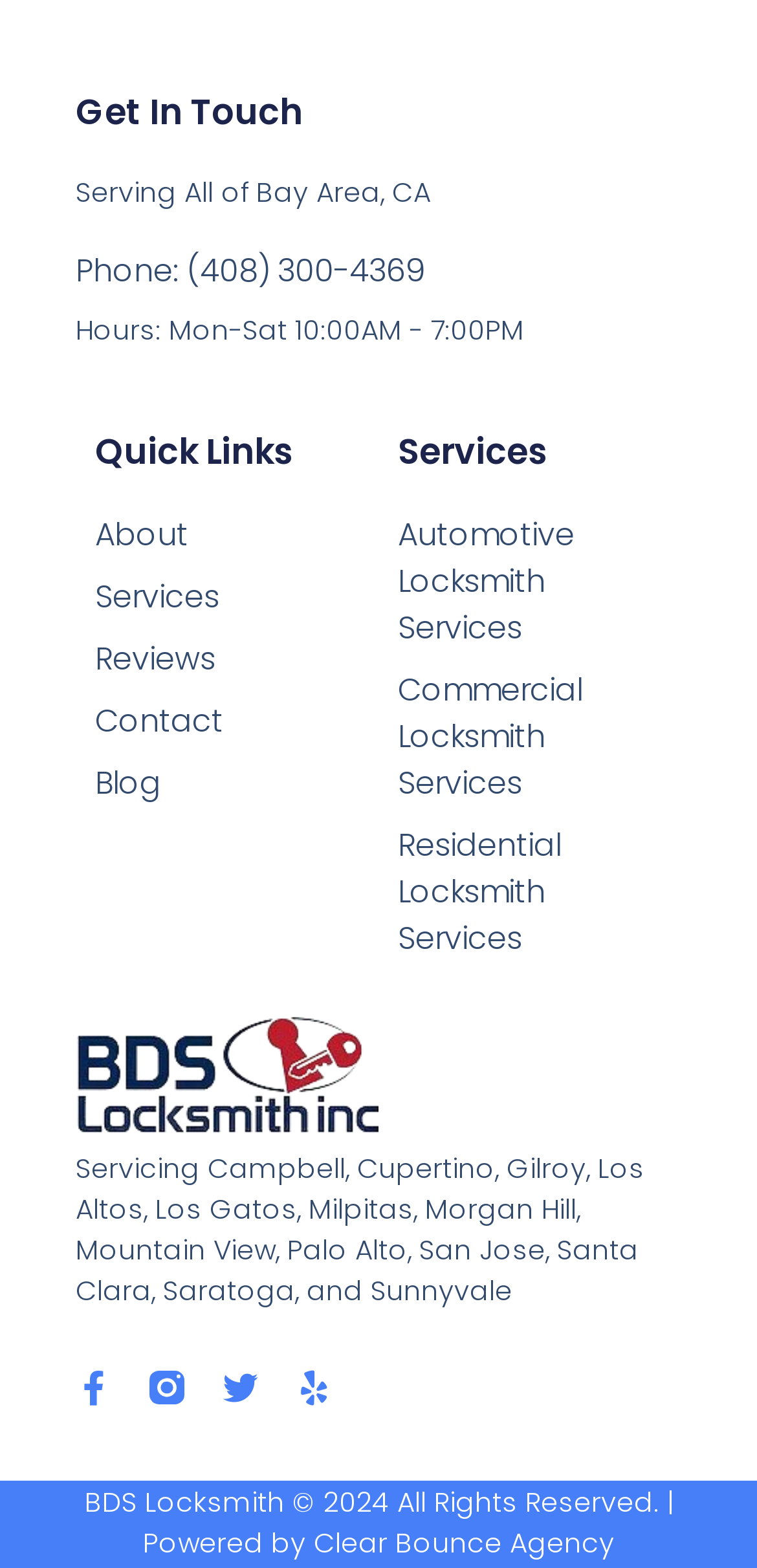Identify the bounding box coordinates for the UI element described as: "Phone: (408) 300-4369".

[0.1, 0.159, 0.9, 0.188]